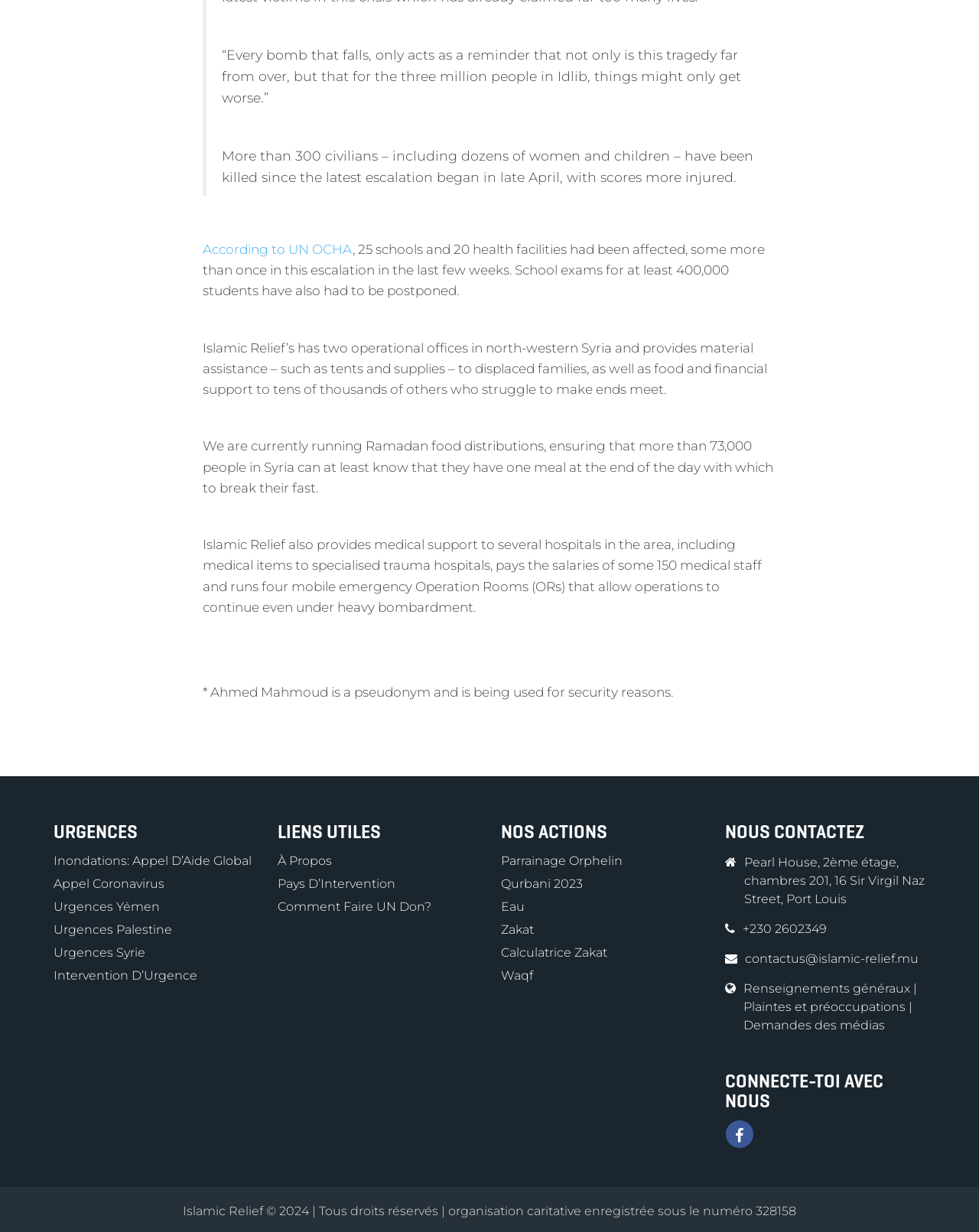Determine the bounding box coordinates of the clickable area required to perform the following instruction: "Click on 'URGENCES'". The coordinates should be represented as four float numbers between 0 and 1: [left, top, right, bottom].

[0.055, 0.667, 0.26, 0.683]